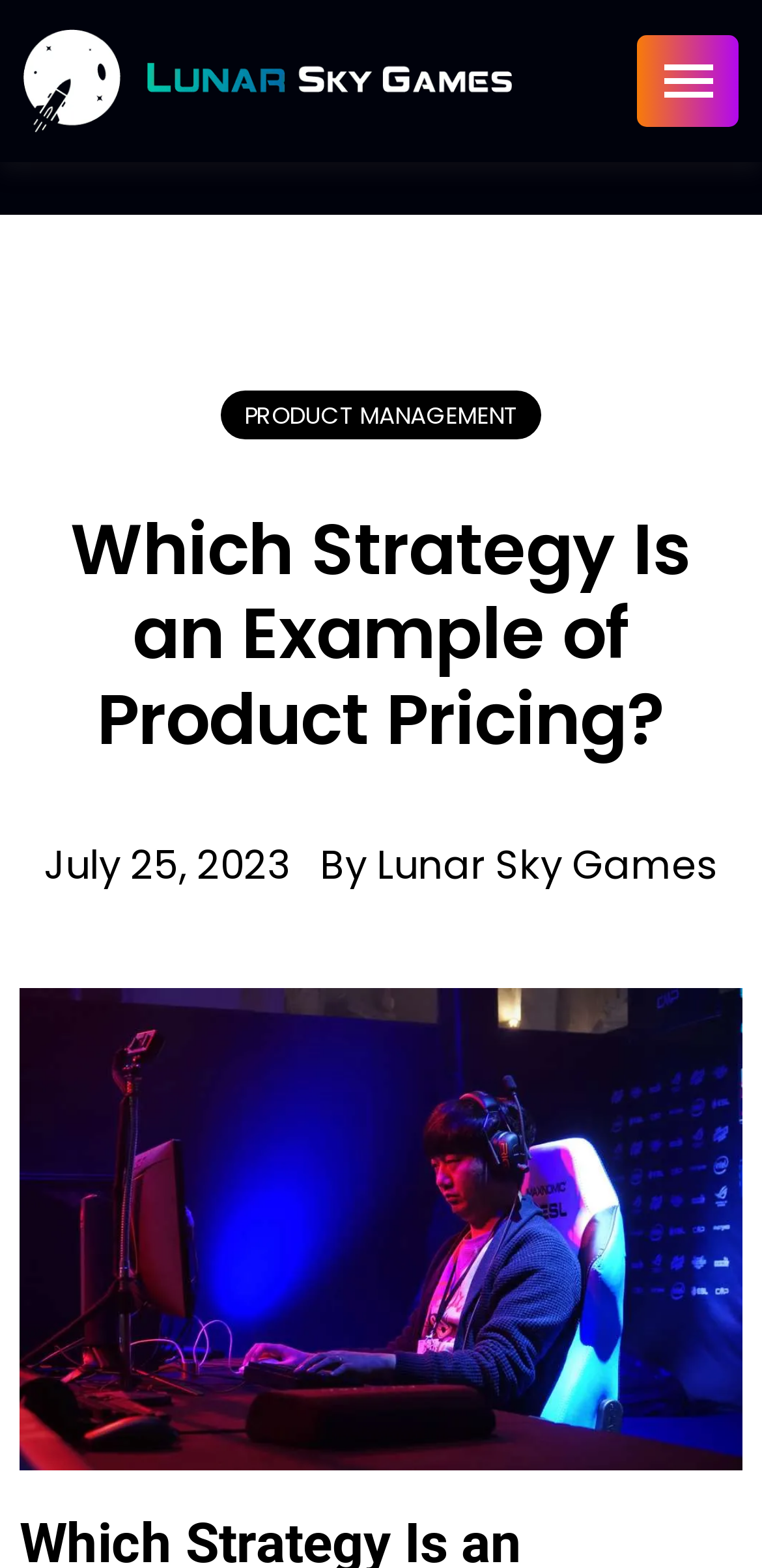Carefully observe the image and respond to the question with a detailed answer:
Who is the author of the article?

I found the author's name by looking at the text 'By' which is a static text element located at [0.419, 0.534, 0.481, 0.569] and is followed by the text 'Lunar Sky Games' which is likely to be the author's name.